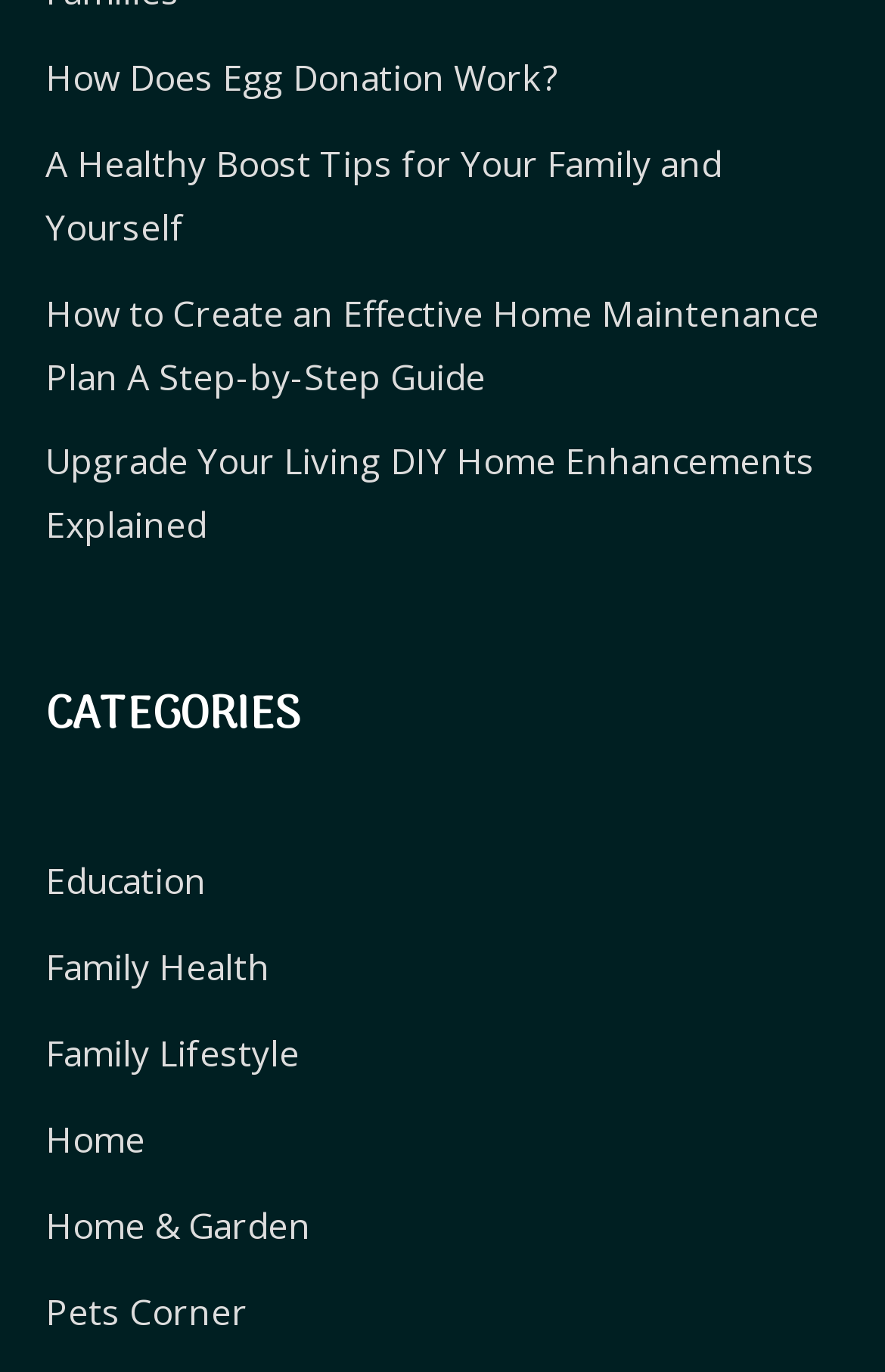Please specify the bounding box coordinates of the clickable region to carry out the following instruction: "View the Pets Corner category". The coordinates should be four float numbers between 0 and 1, in the format [left, top, right, bottom].

[0.051, 0.937, 0.279, 0.973]